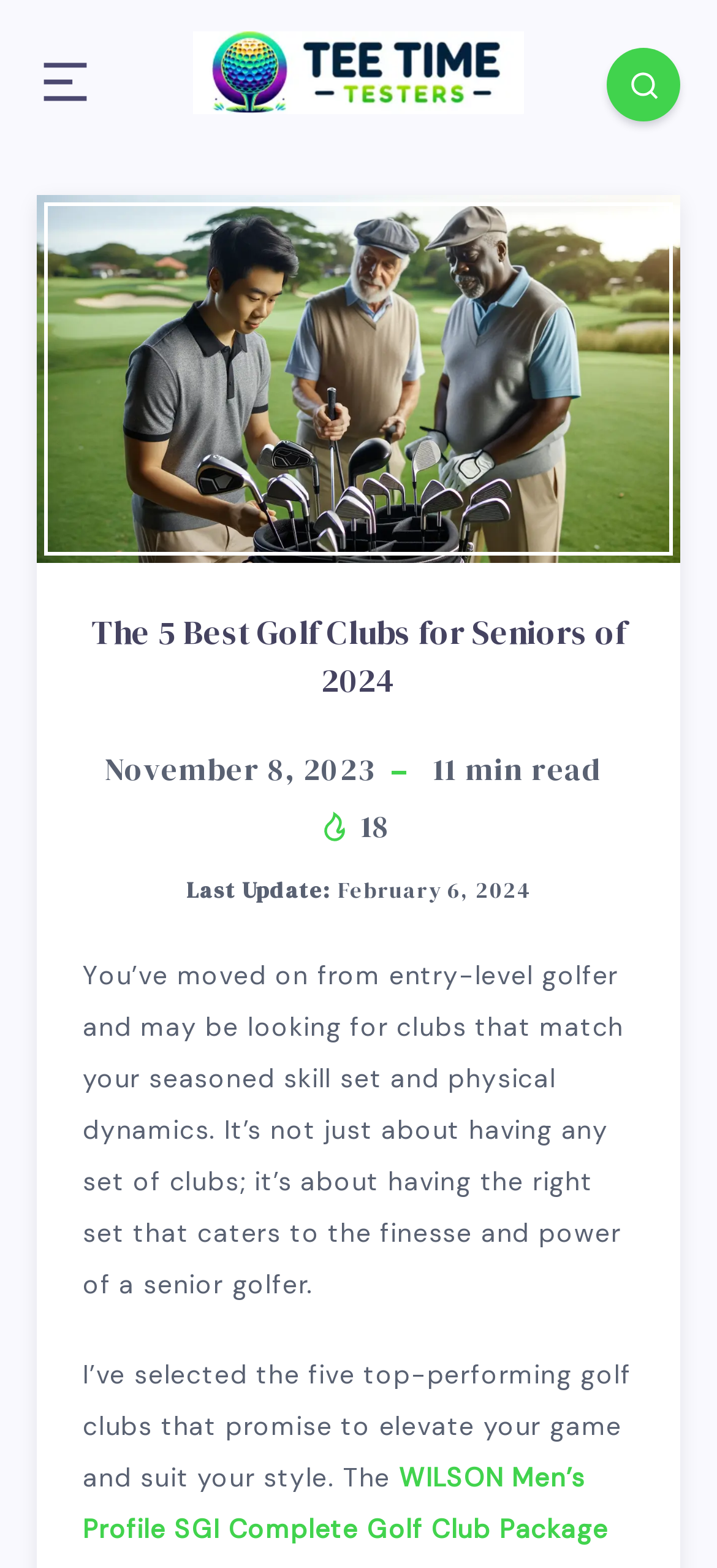From the screenshot, find the bounding box of the UI element matching this description: "parent_node: Popular Posts". Supply the bounding box coordinates in the form [left, top, right, bottom], each a float between 0 and 1.

[0.846, 0.732, 0.974, 0.791]